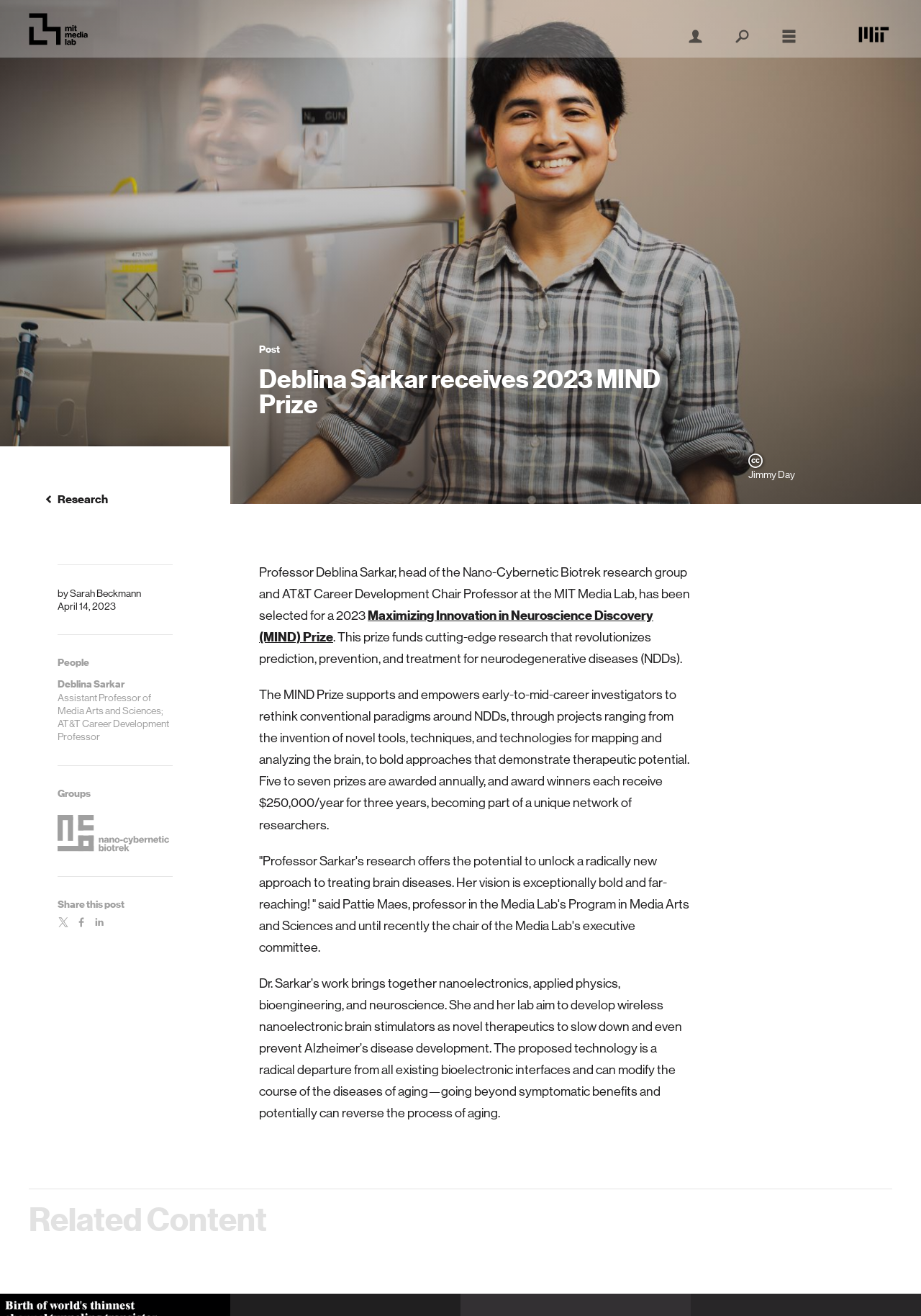What is Professor Deblina Sarkar's research focus?
Carefully examine the image and provide a detailed answer to the question.

Based on the webpage, Professor Deblina Sarkar's research focuses on brain diseases, specifically on developing wireless nanoelectronic brain stimulators as novel therapeutics to slow down and even prevent Alzheimer's disease development.